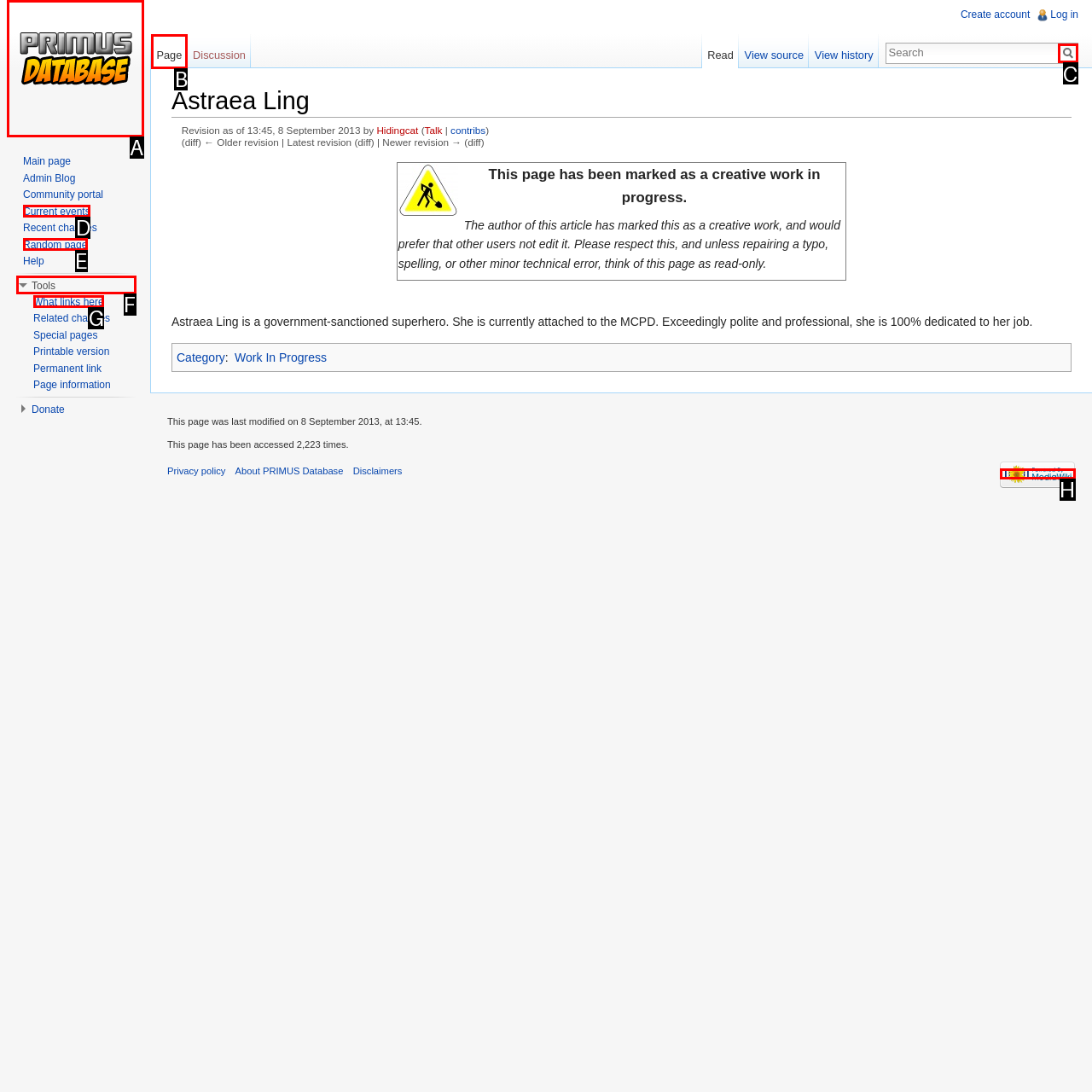Identify the option that corresponds to the given description: parent_node: Fintech. Reply with the letter of the chosen option directly.

None